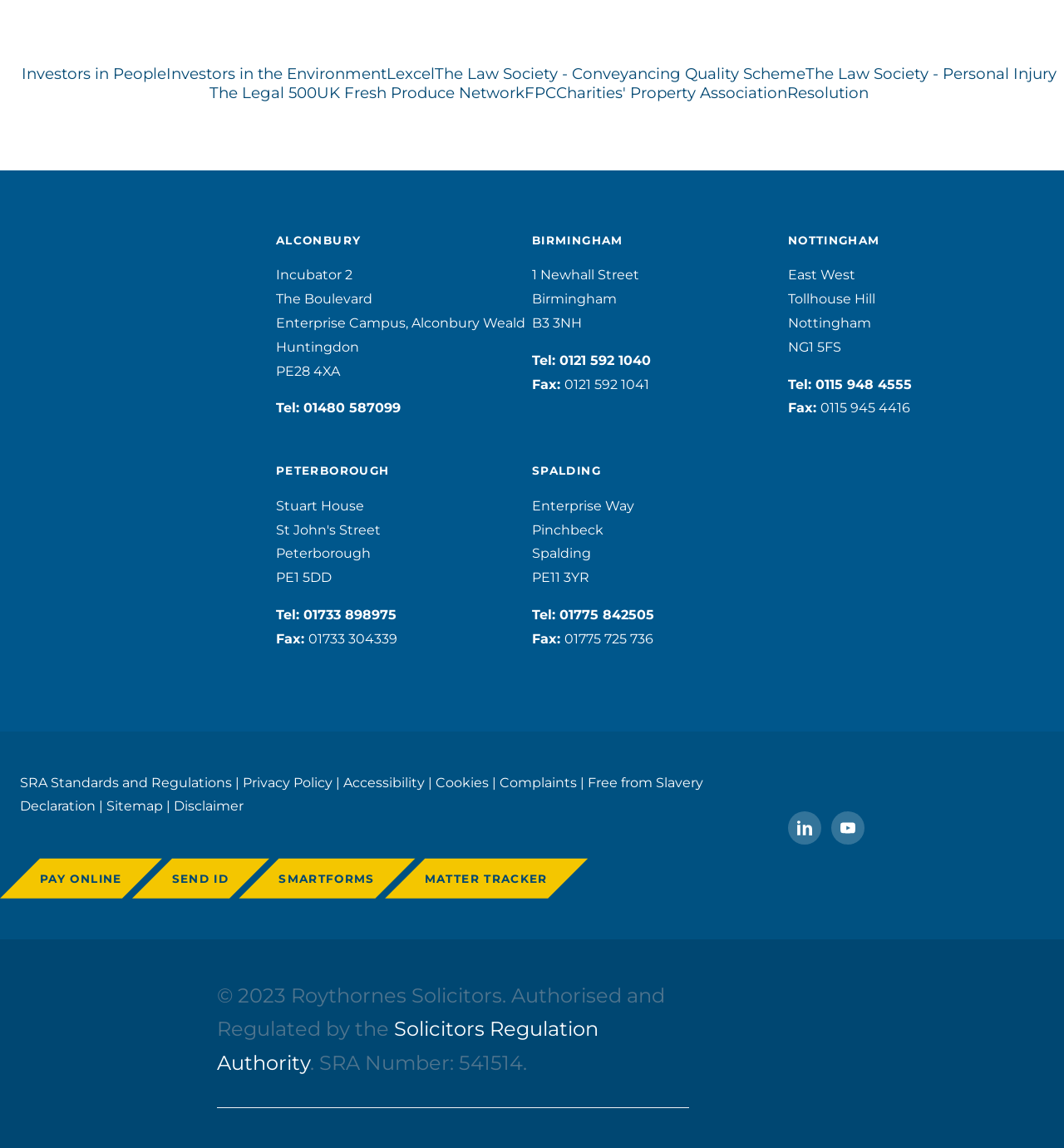Please provide the bounding box coordinates for the element that needs to be clicked to perform the following instruction: "Read SRA Standards and Regulations". The coordinates should be given as four float numbers between 0 and 1, i.e., [left, top, right, bottom].

[0.019, 0.675, 0.218, 0.688]